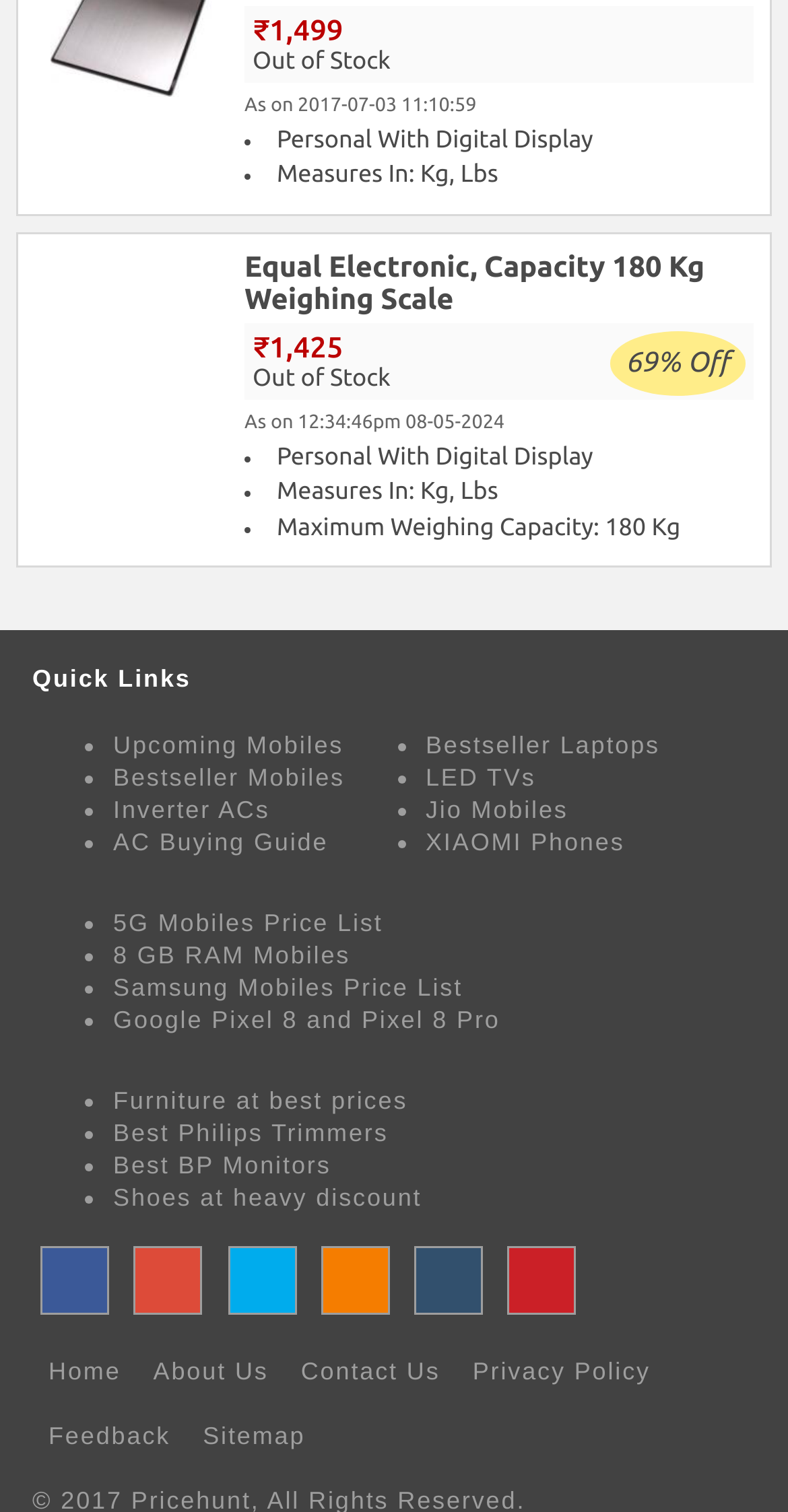How many products are out of stock?
Please answer the question with a detailed and comprehensive explanation.

There are two products that are out of stock, as indicated by the 'Out of Stock' text next to their prices.